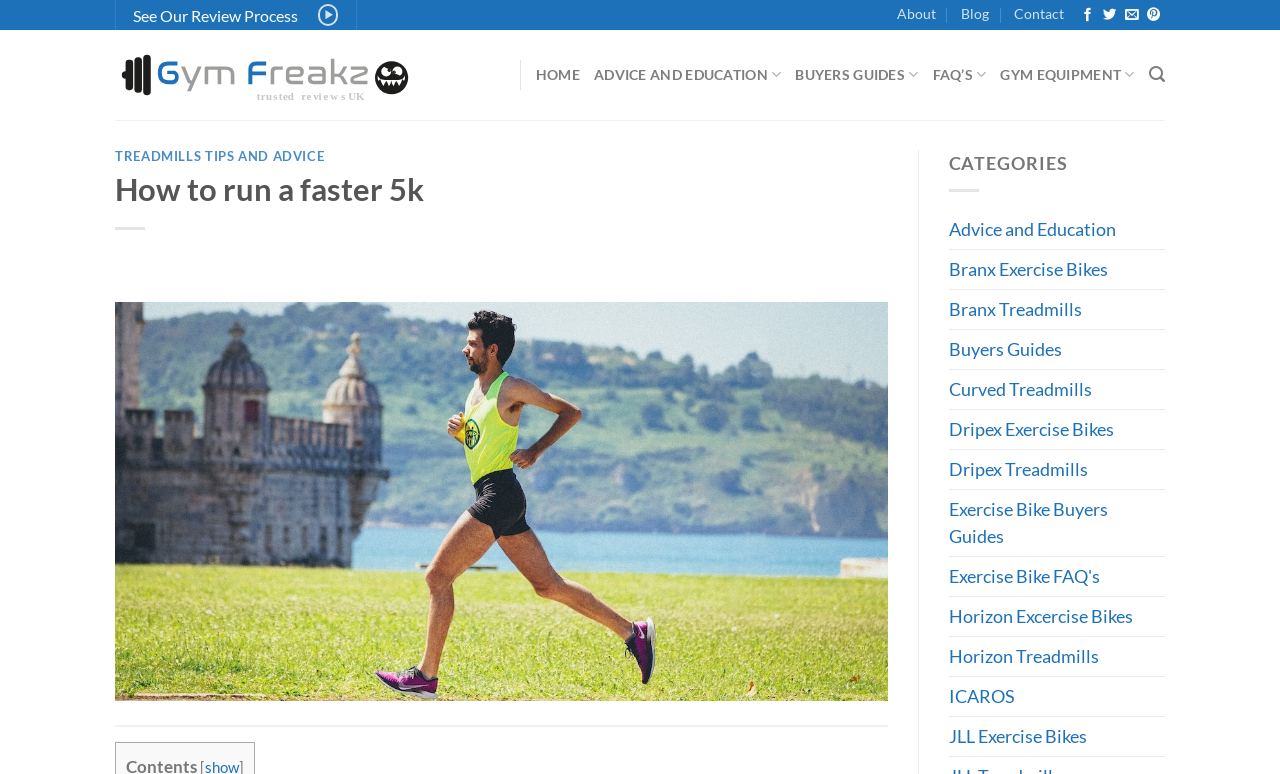Locate the bounding box coordinates of the clickable part needed for the task: "Click on About".

[0.7, 0.002, 0.731, 0.036]